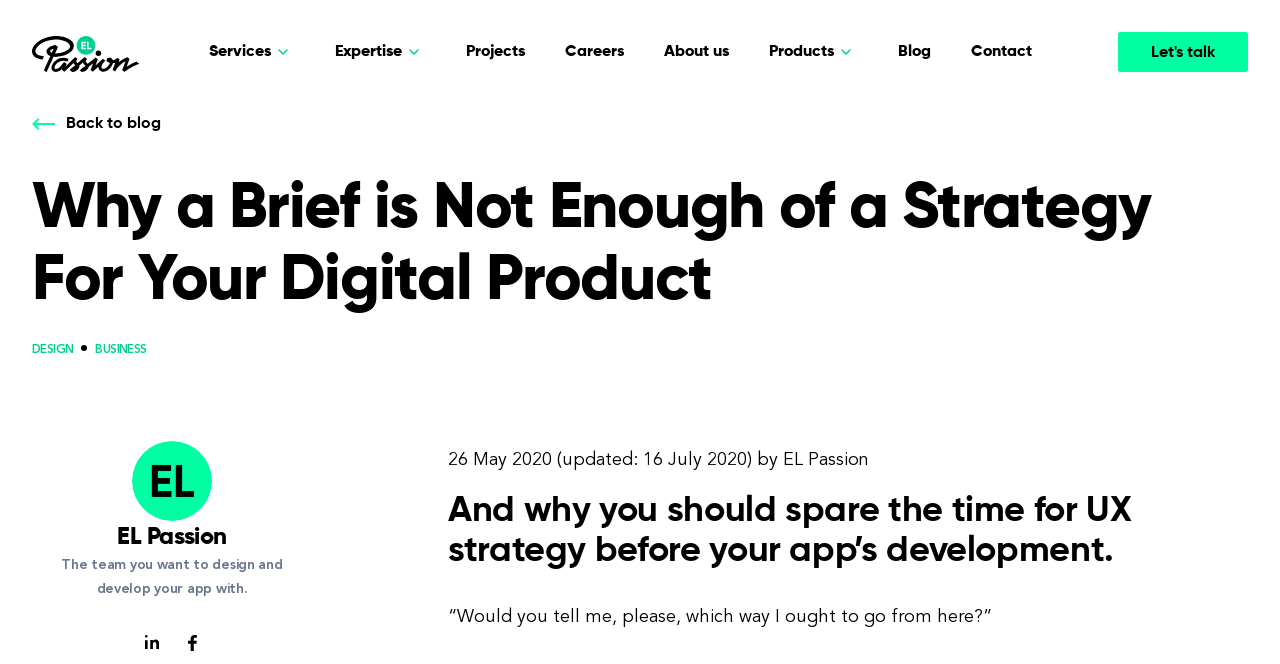Identify the bounding box coordinates for the region of the element that should be clicked to carry out the instruction: "read the blog". The bounding box coordinates should be four float numbers between 0 and 1, i.e., [left, top, right, bottom].

[0.701, 0.06, 0.727, 0.096]